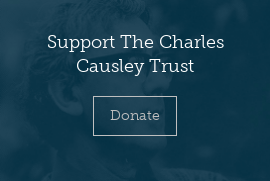Analyze the image and deliver a detailed answer to the question: What is the purpose of the image?

The image is designed to promote charitable giving to the Charles Causley Trust, with the 'Donate' button and the heading 'Support The Charles Causley Trust' working together to encourage viewers to contribute to the trust's initiatives.